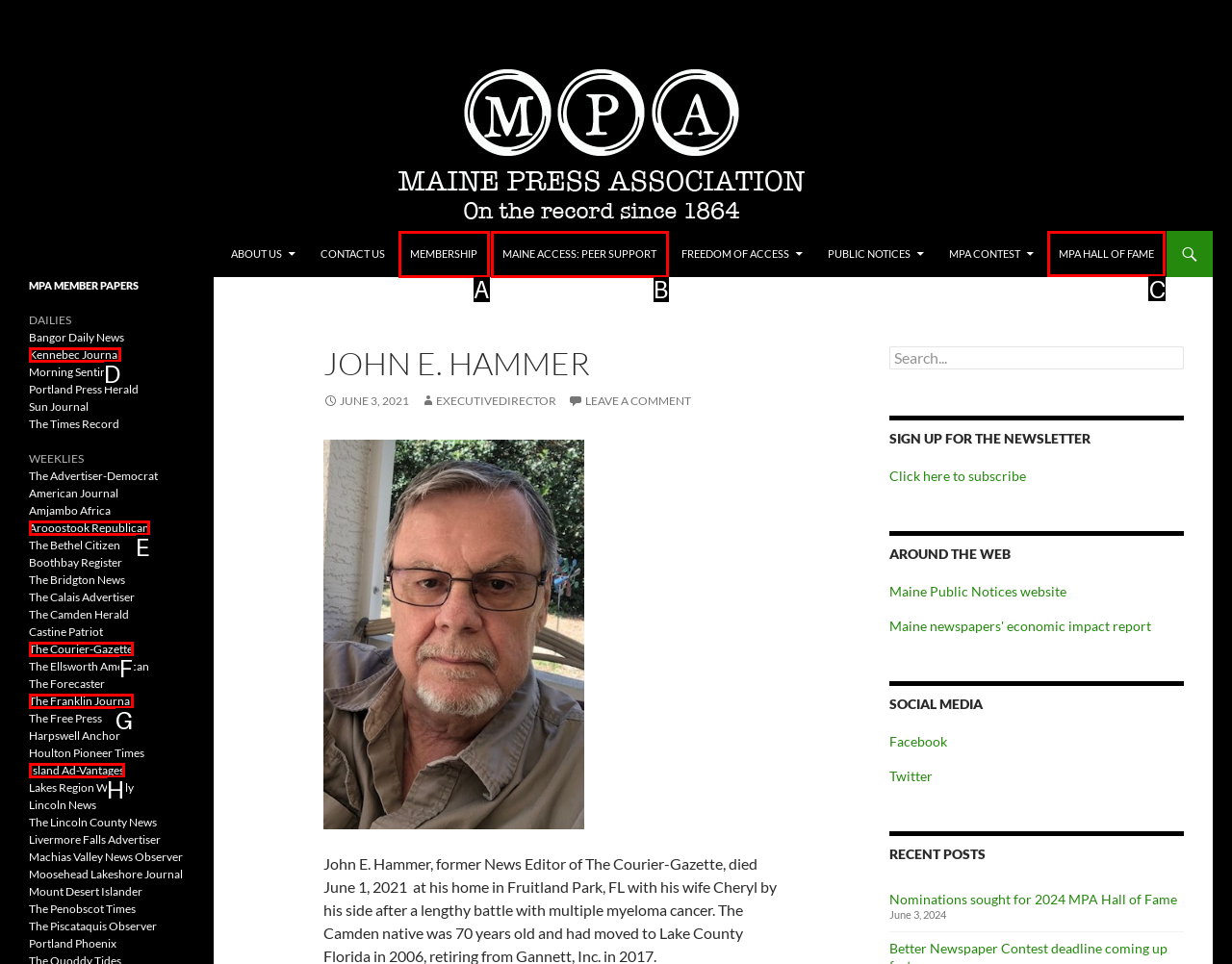Which choice should you pick to execute the task: Learn about the MPA Hall of Fame
Respond with the letter associated with the correct option only.

C